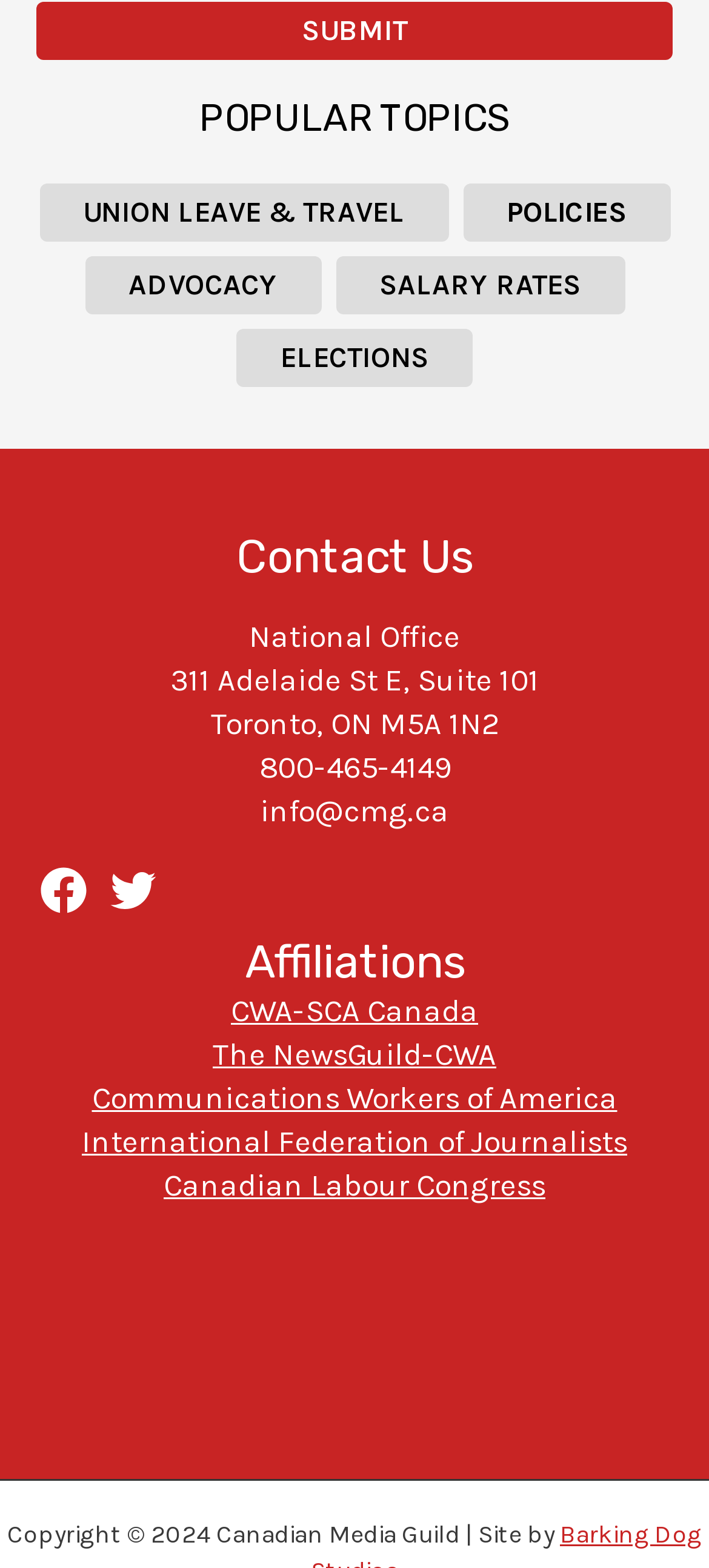Locate the bounding box coordinates of the area where you should click to accomplish the instruction: "Visit the UNION LEAVE & TRAVEL page".

[0.055, 0.118, 0.632, 0.155]